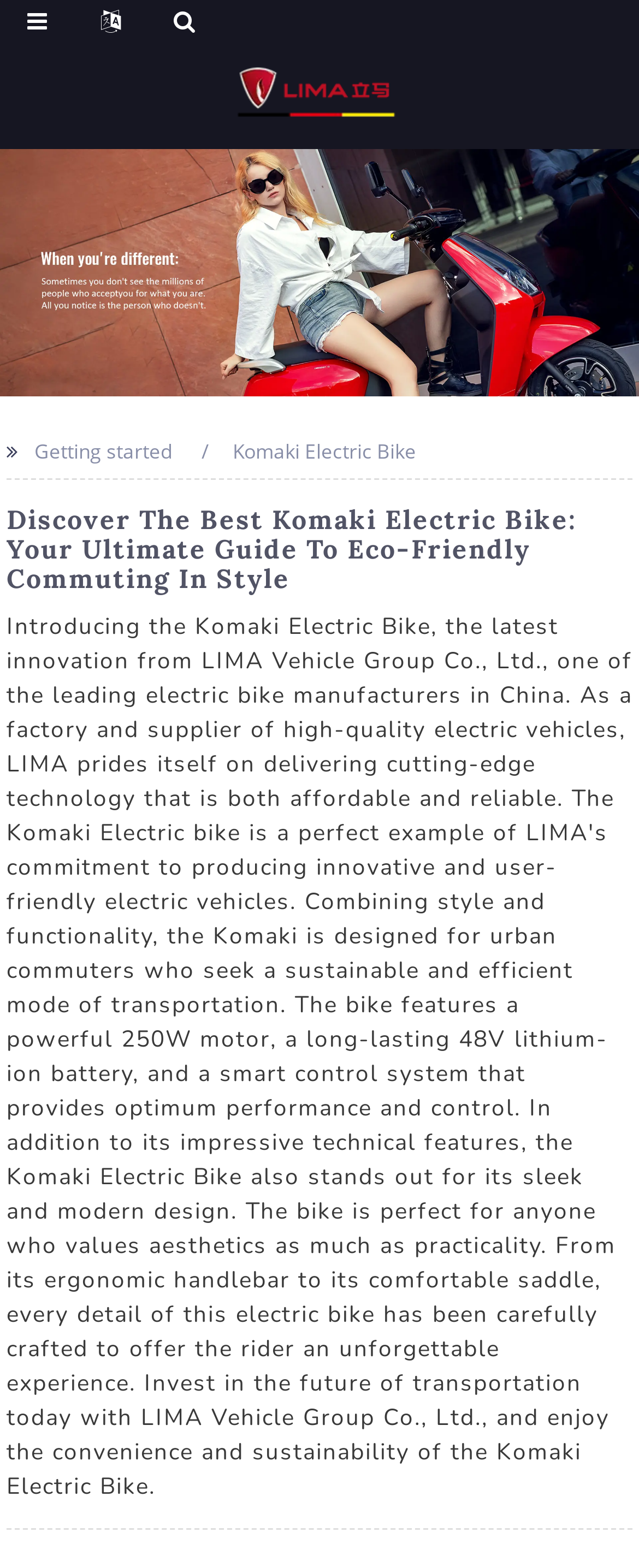Please determine the bounding box coordinates for the element with the description: "alt="logo"".

[0.304, 0.049, 0.699, 0.069]